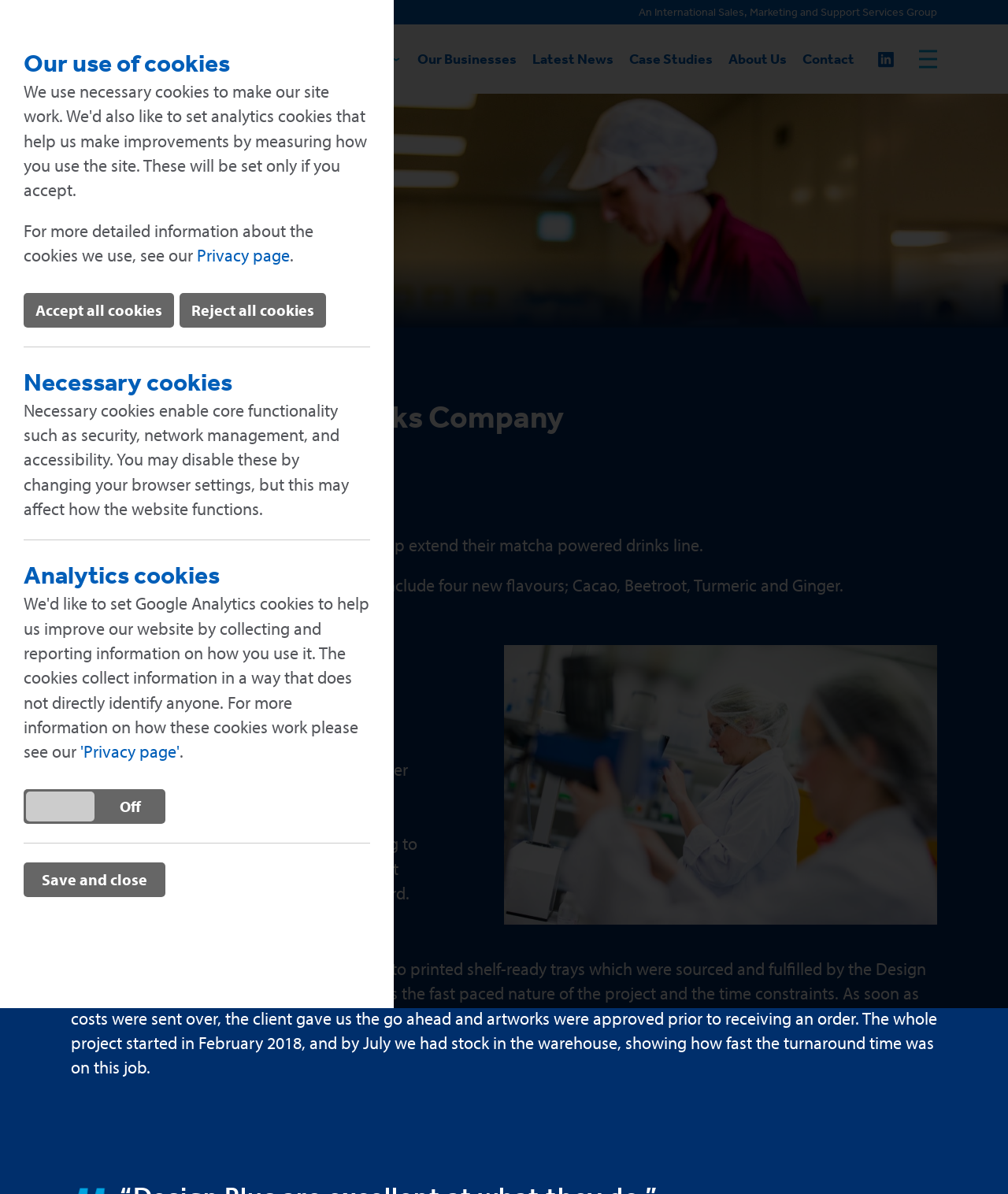Please determine the bounding box coordinates for the element with the description: "Consultative Support".

[0.232, 0.161, 0.388, 0.19]